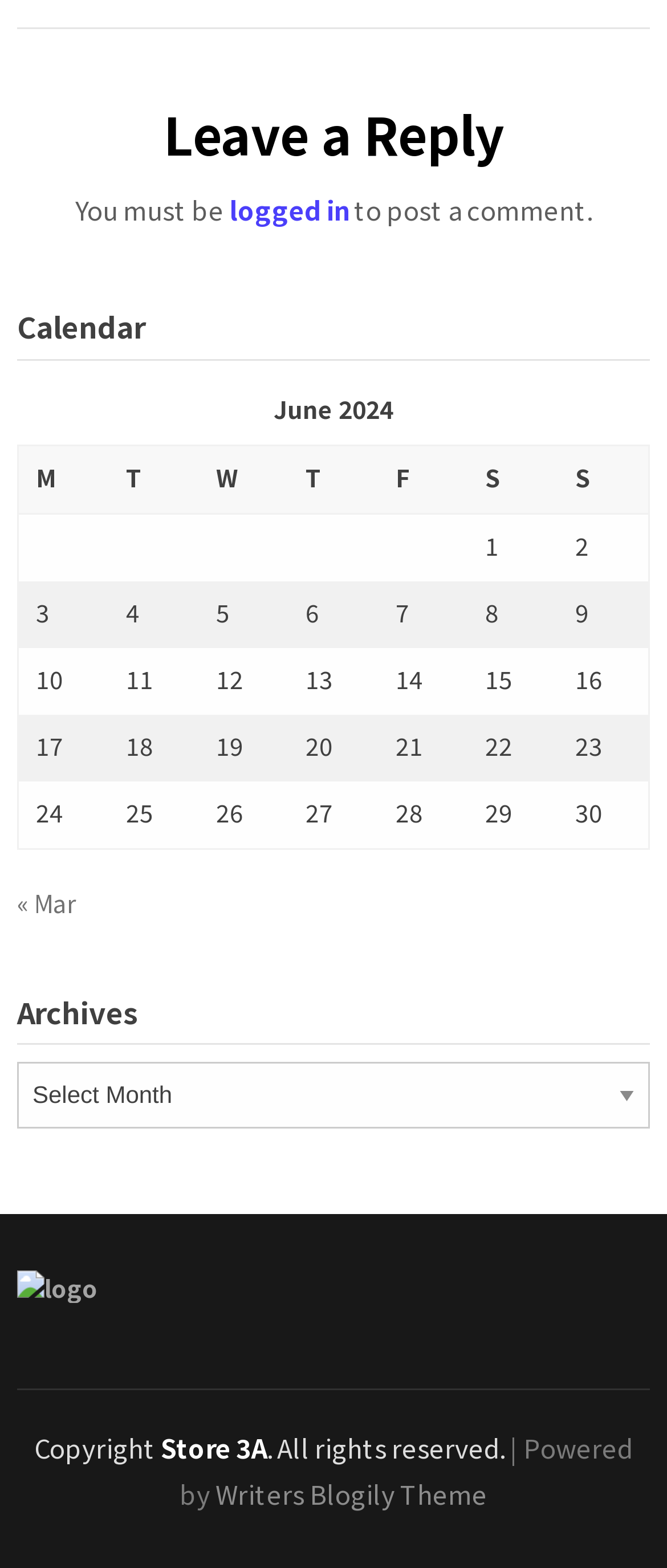What is the month displayed in the calendar?
Give a one-word or short phrase answer based on the image.

June 2024